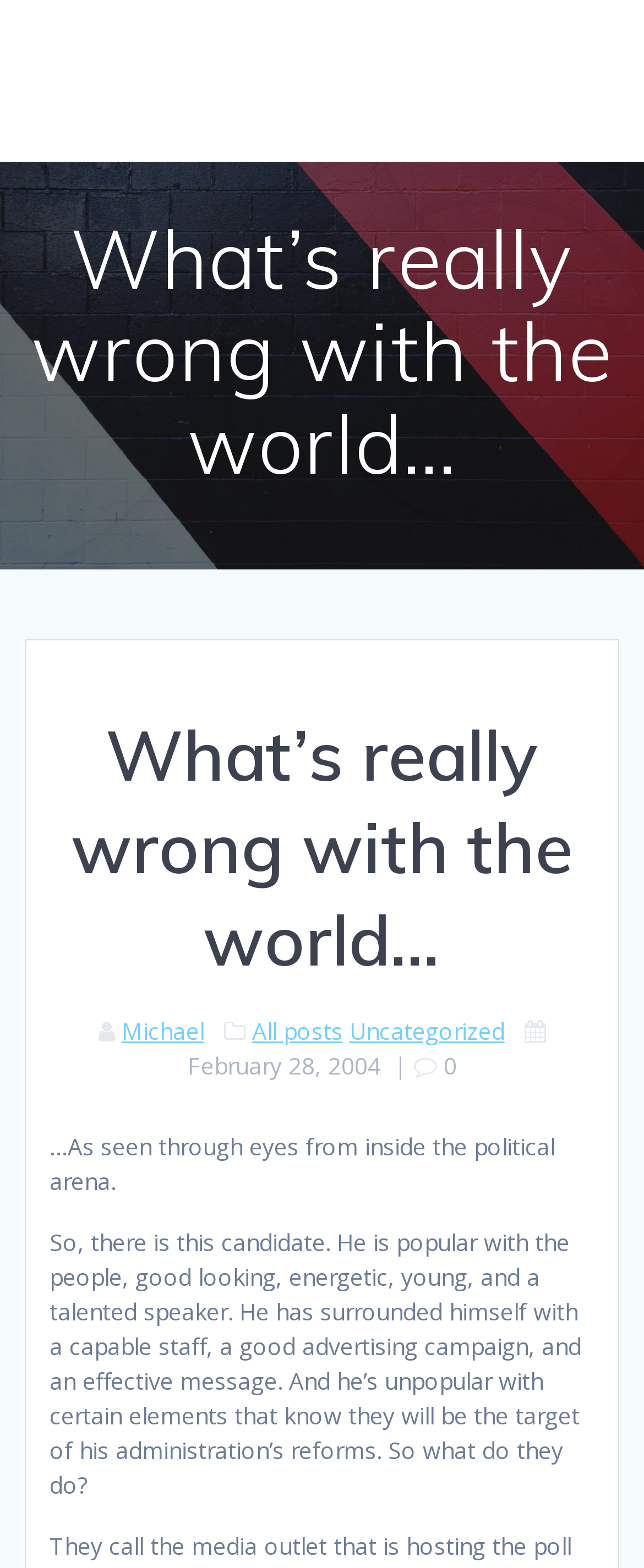Construct a thorough caption encompassing all aspects of the webpage.

The webpage appears to be a blog post or article written by Michael DeVault. At the top left, there is a link to the author's name, accompanied by a small image, which is likely a profile picture. To the right of this, there is a small icon represented by the Unicode character '\uf0c9'.

The main title of the article, "What's really wrong with the world…", is displayed prominently in the top half of the page, with a smaller version of the same title appearing below it. 

Below the title, there are several links and pieces of text arranged horizontally. From left to right, these include a link to the author's name, a separator, a link to "All posts", another separator, and a link to the category "Uncategorized". 

Further down the page, there is a date, "February 28, 2004", followed by a separator and a brief description of the article's content, which appears to be a commentary on politics. The main body of the article begins below this, with a paragraph of text that discusses a political candidate and their campaign.